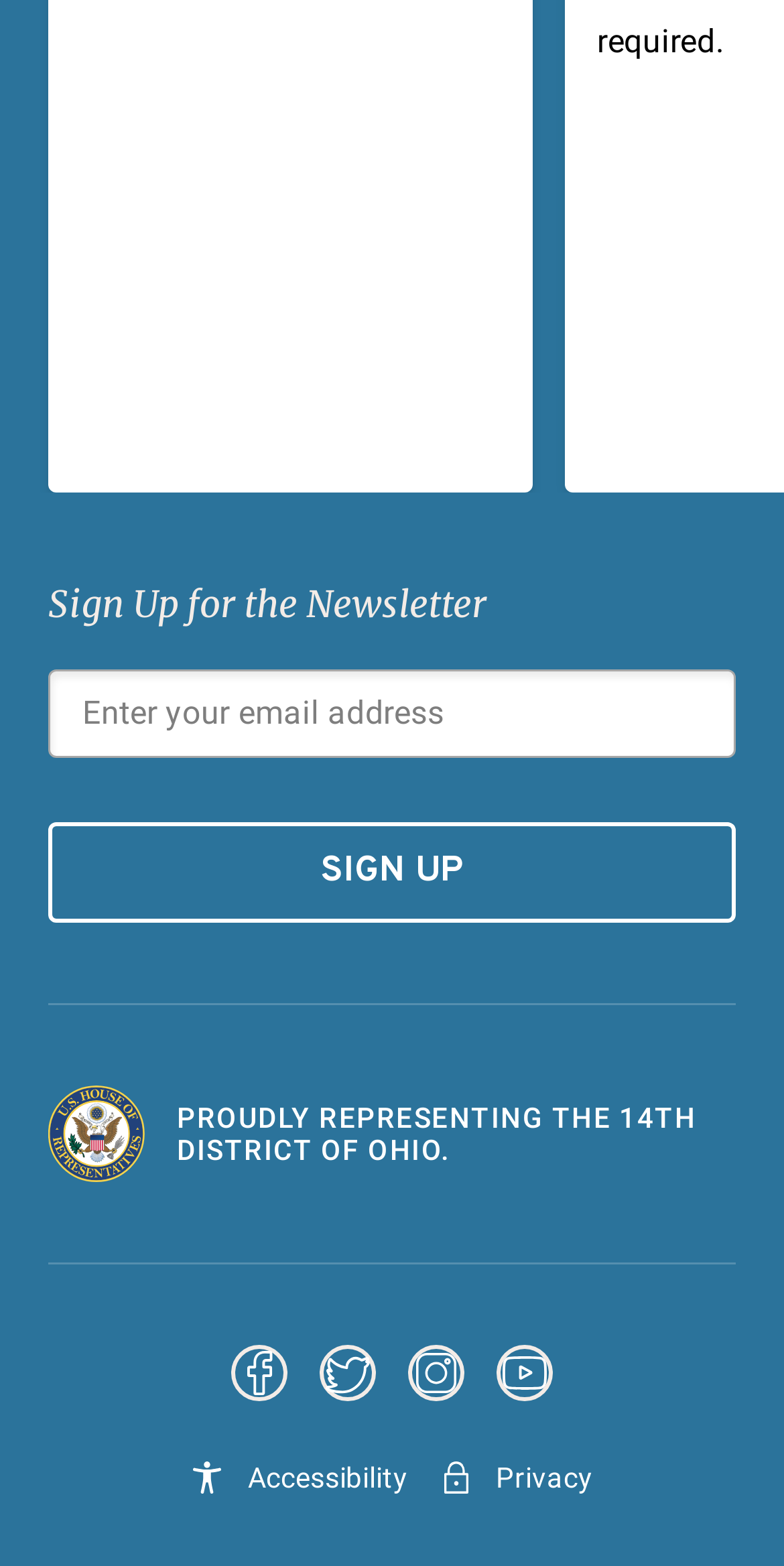Can you pinpoint the bounding box coordinates for the clickable element required for this instruction: "View Accessibility"? The coordinates should be four float numbers between 0 and 1, i.e., [left, top, right, bottom].

[0.244, 0.928, 0.52, 0.959]